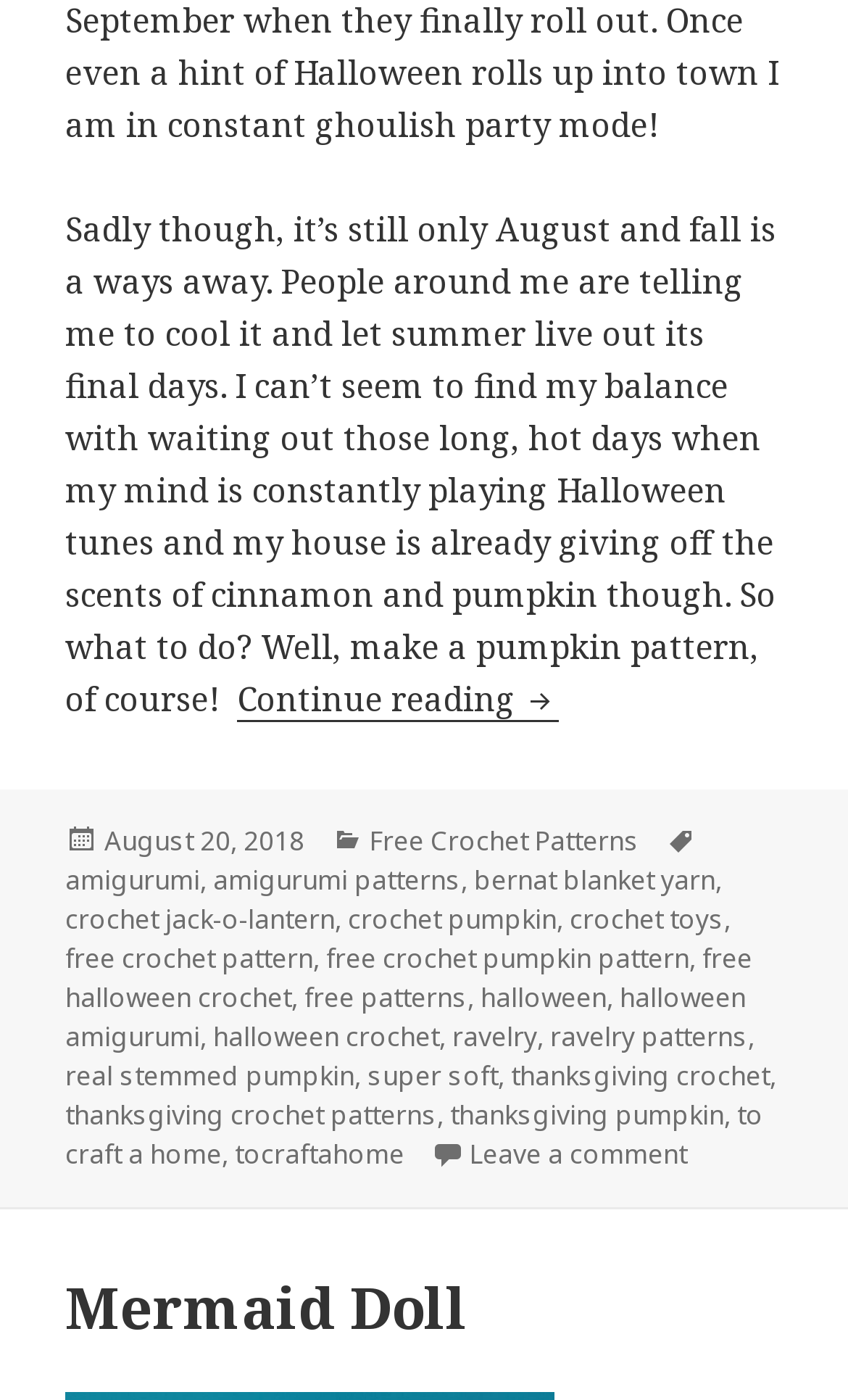Please answer the following query using a single word or phrase: 
What is the topic of the article above the footer section?

Pumpkin pattern